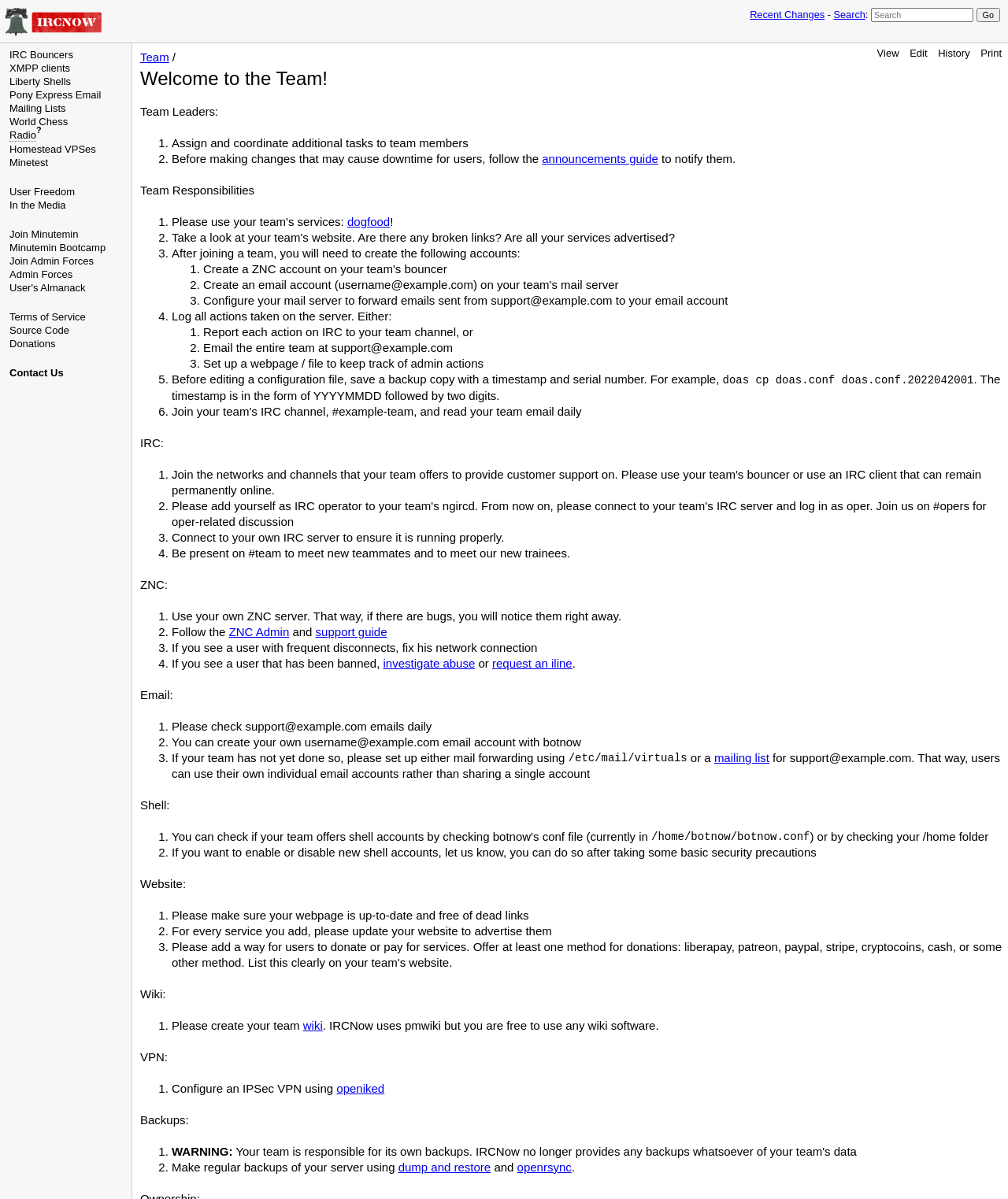What is the name of the IRC server?
Based on the screenshot, answer the question with a single word or phrase.

IRCNow